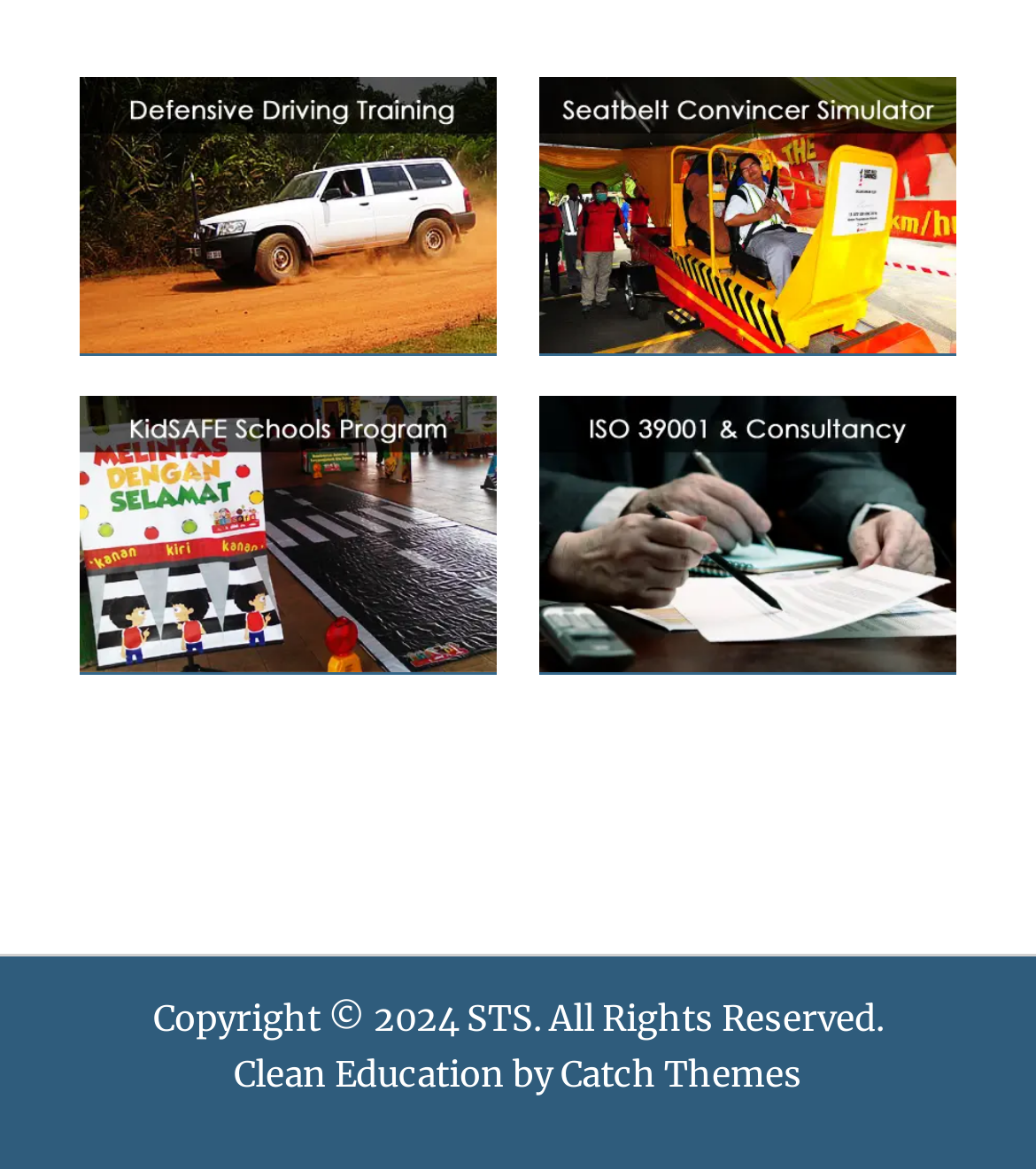What is the name of the theme provider?
Please respond to the question with as much detail as possible.

At the bottom of the webpage, there is a credit line that says 'Clean Education by Catch Themes'. This indicates that the theme or design of the webpage is provided by Catch Themes.